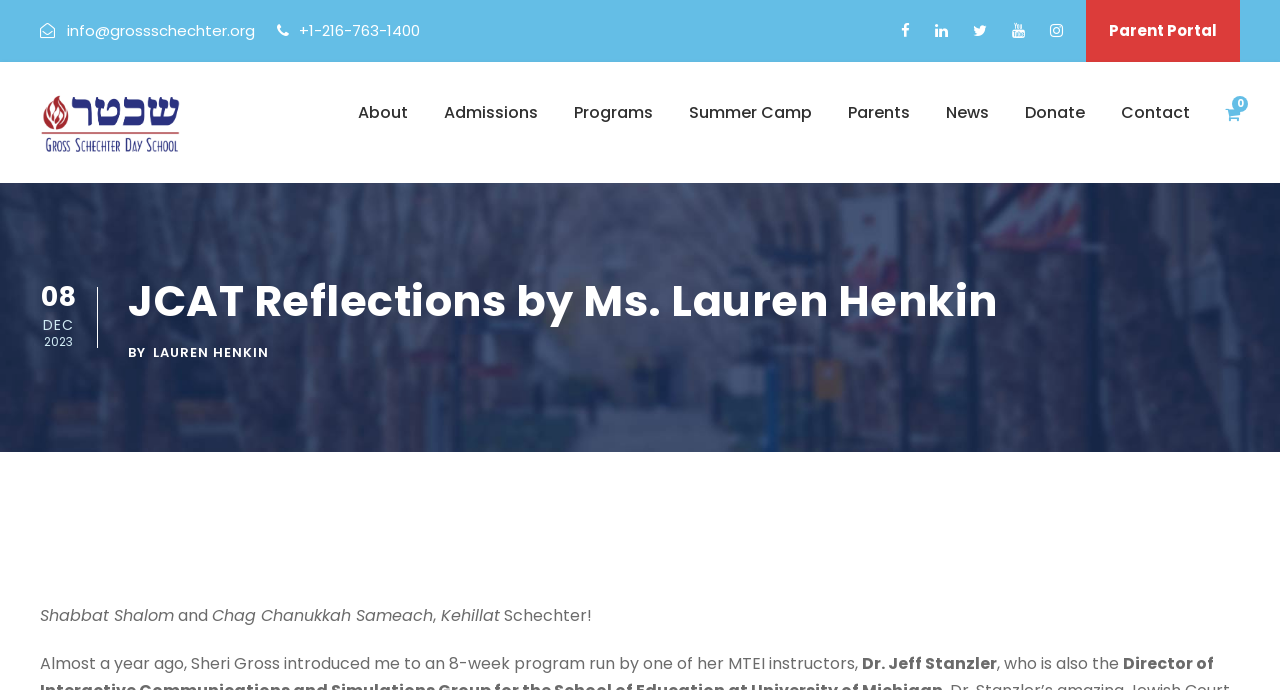Given the description of the UI element: "Contactצרו קשר", predict the bounding box coordinates in the form of [left, top, right, bottom], with each value being a float between 0 and 1.

[0.876, 0.143, 0.93, 0.231]